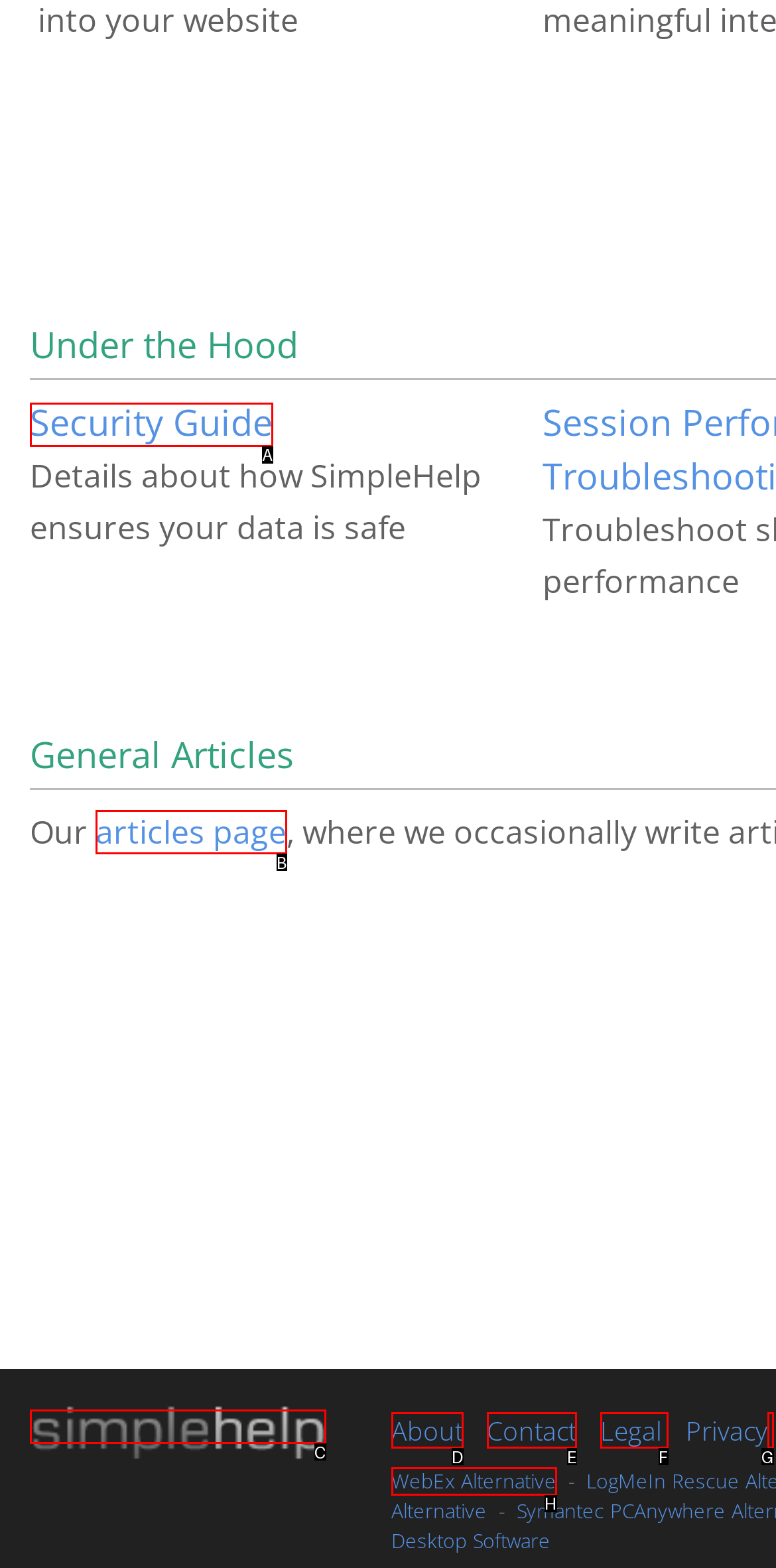From the options shown, which one fits the description: Contact? Respond with the appropriate letter.

E